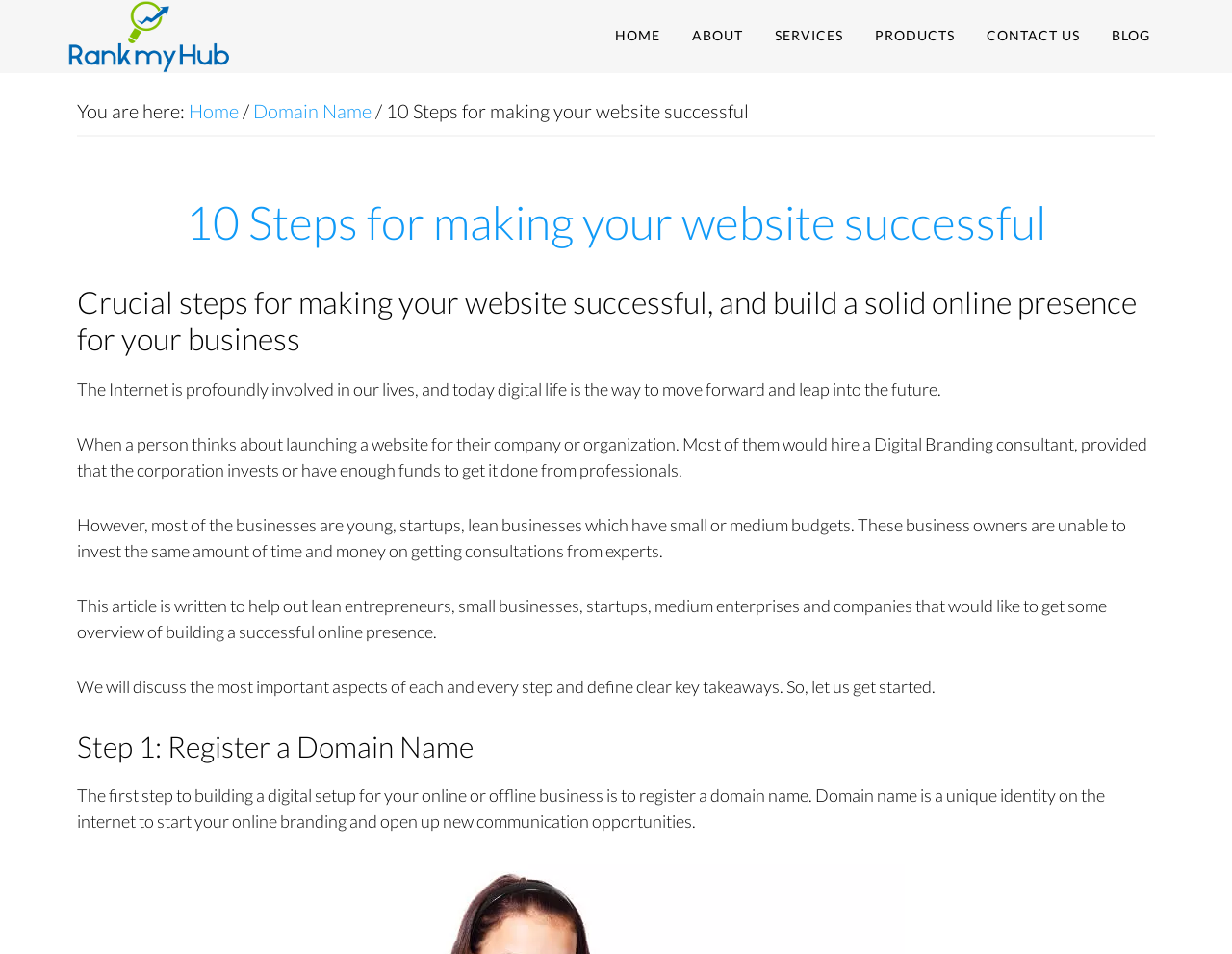Locate the bounding box coordinates of the clickable area needed to fulfill the instruction: "Click on the 'RANK MY HUB' link".

[0.055, 0.0, 0.336, 0.077]